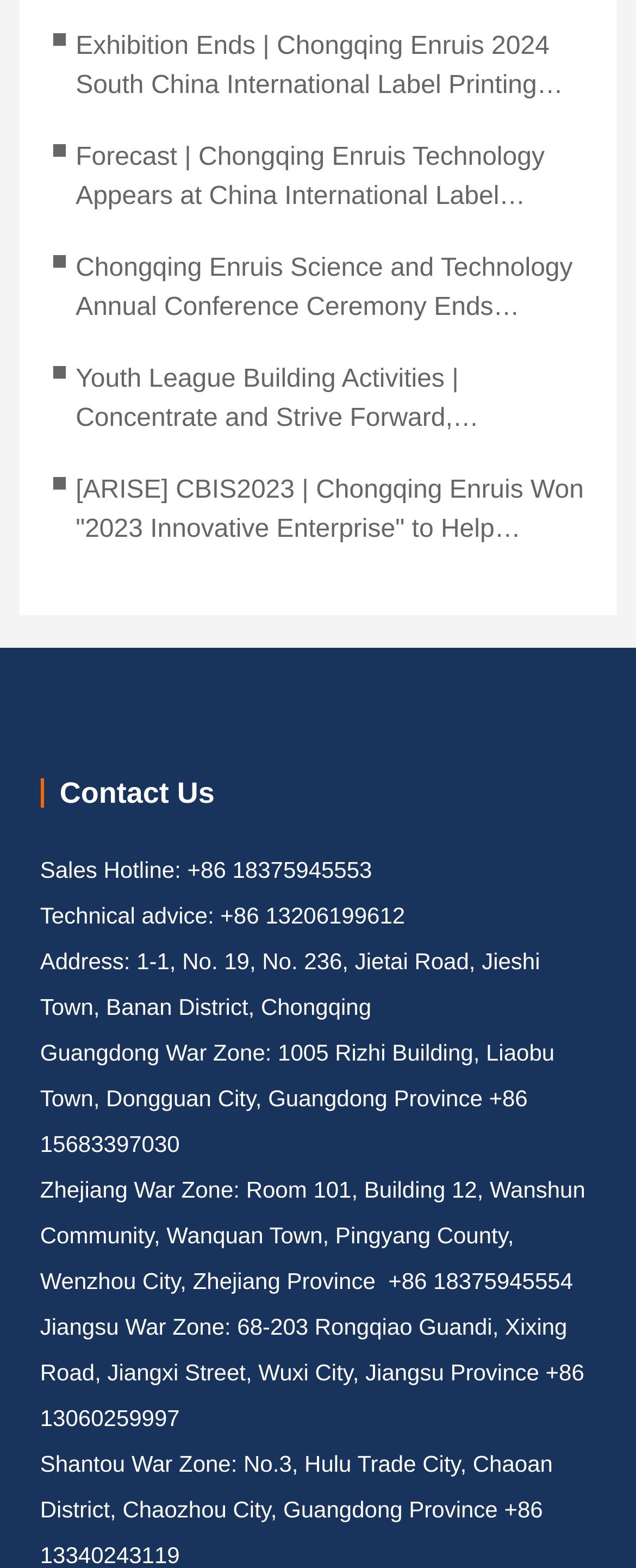Please identify the bounding box coordinates of where to click in order to follow the instruction: "Get technical advice".

[0.346, 0.576, 0.637, 0.593]